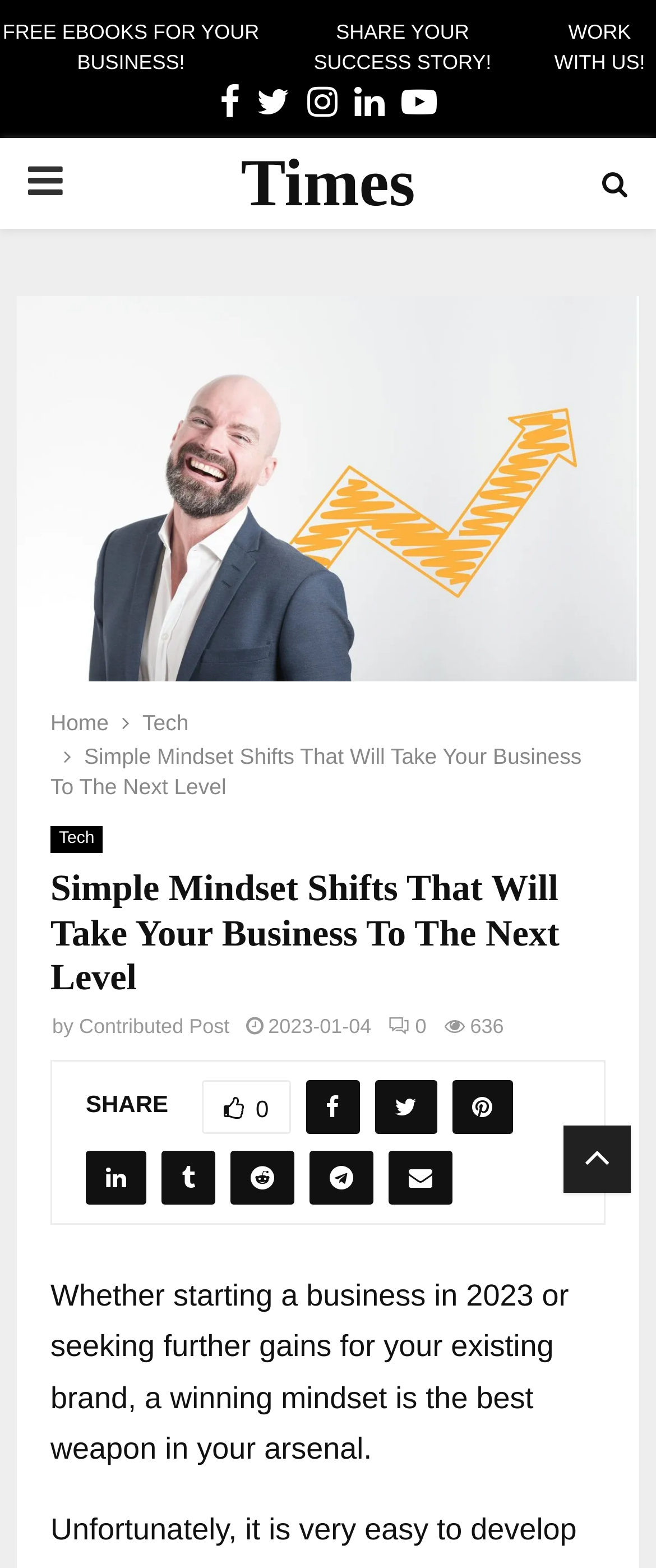Locate the bounding box coordinates of the element you need to click to accomplish the task described by this instruction: "Share on FACEBOOK".

[0.335, 0.049, 0.365, 0.083]